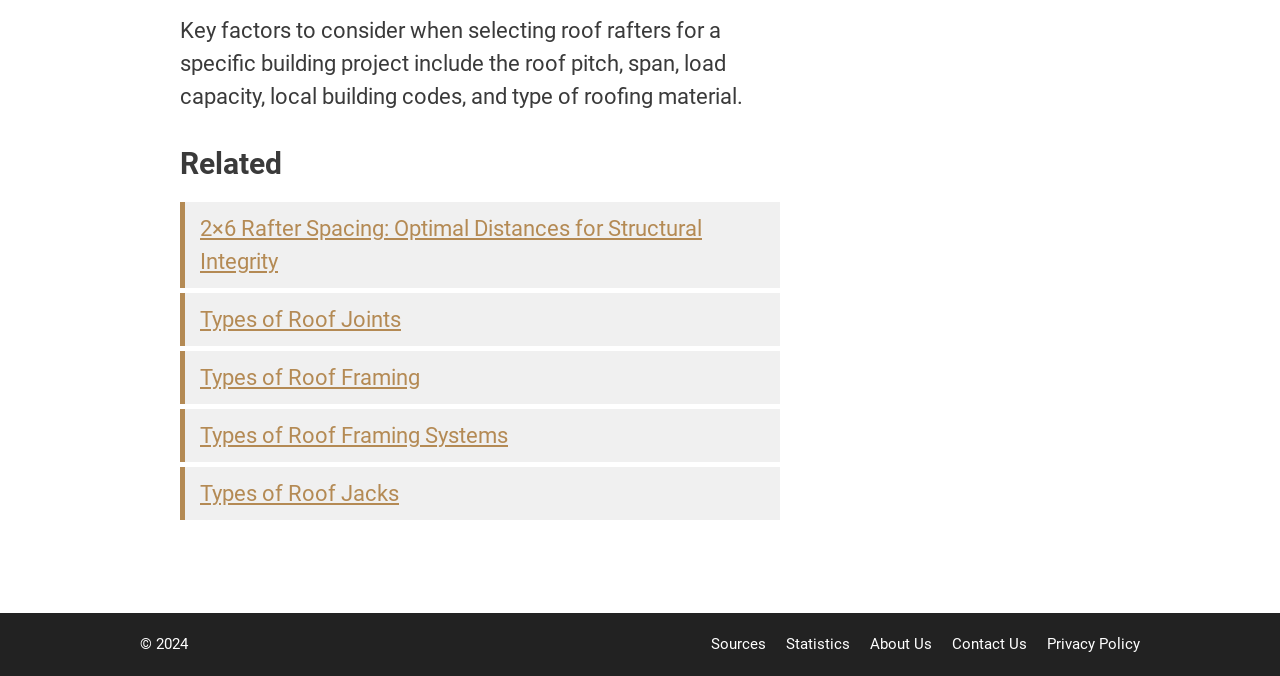Please examine the image and provide a detailed answer to the question: What is the purpose of the links provided?

The purpose of the links provided on the webpage is to provide additional information related to roof rafters, such as optimal distances, types of joints, framing systems, and more, which can be useful for users who want to learn more about the topic.